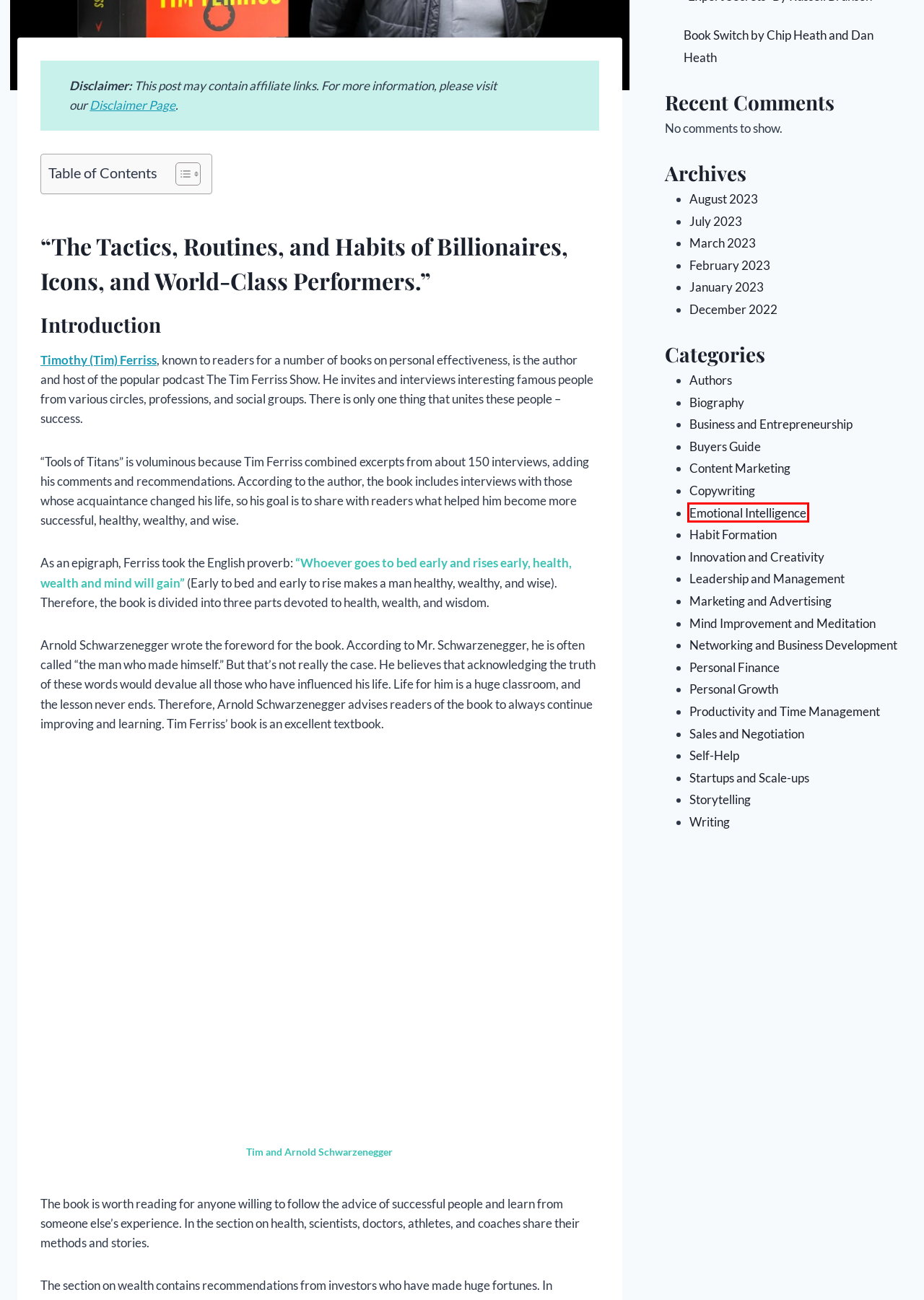You have a screenshot of a webpage with a red rectangle bounding box around an element. Identify the best matching webpage description for the new page that appears after clicking the element in the bounding box. The descriptions are:
A. Content Marketing | Books Resume
B. Emotional Intelligence | Books Resume
C. Startups And Scale-ups | Books Resume
D. Copywriting | Books Resume
E. Mind Improvement And Meditation | Books Resume
F. Book Switch By Chip Heath And Dan Heath 2024
G. Habit Formation | Books Resume
H. Authors | Books Resume

B